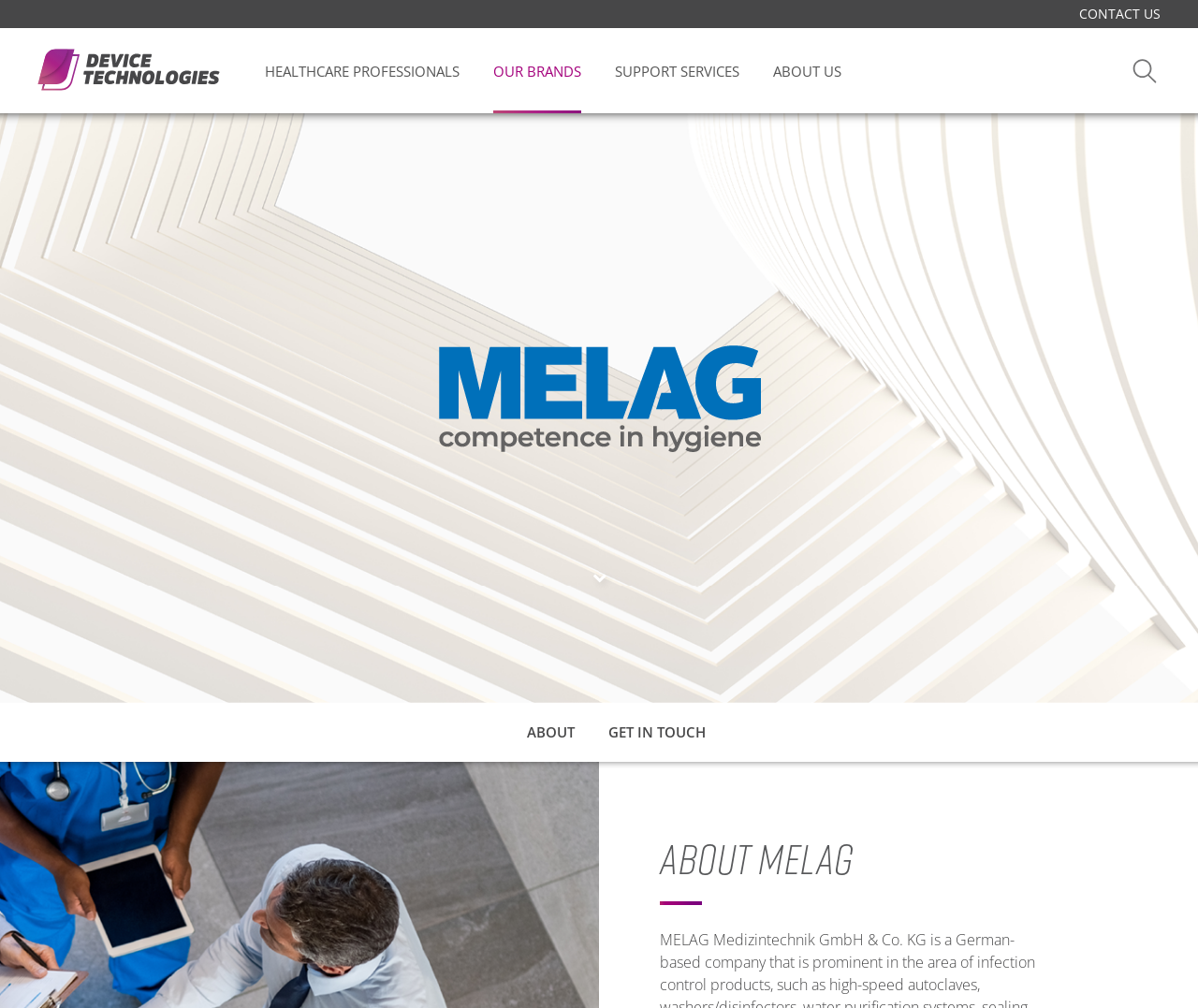What is the shape of the icon next to the 'GET IN TOUCH' link?
Based on the image, provide your answer in one word or phrase.

Square